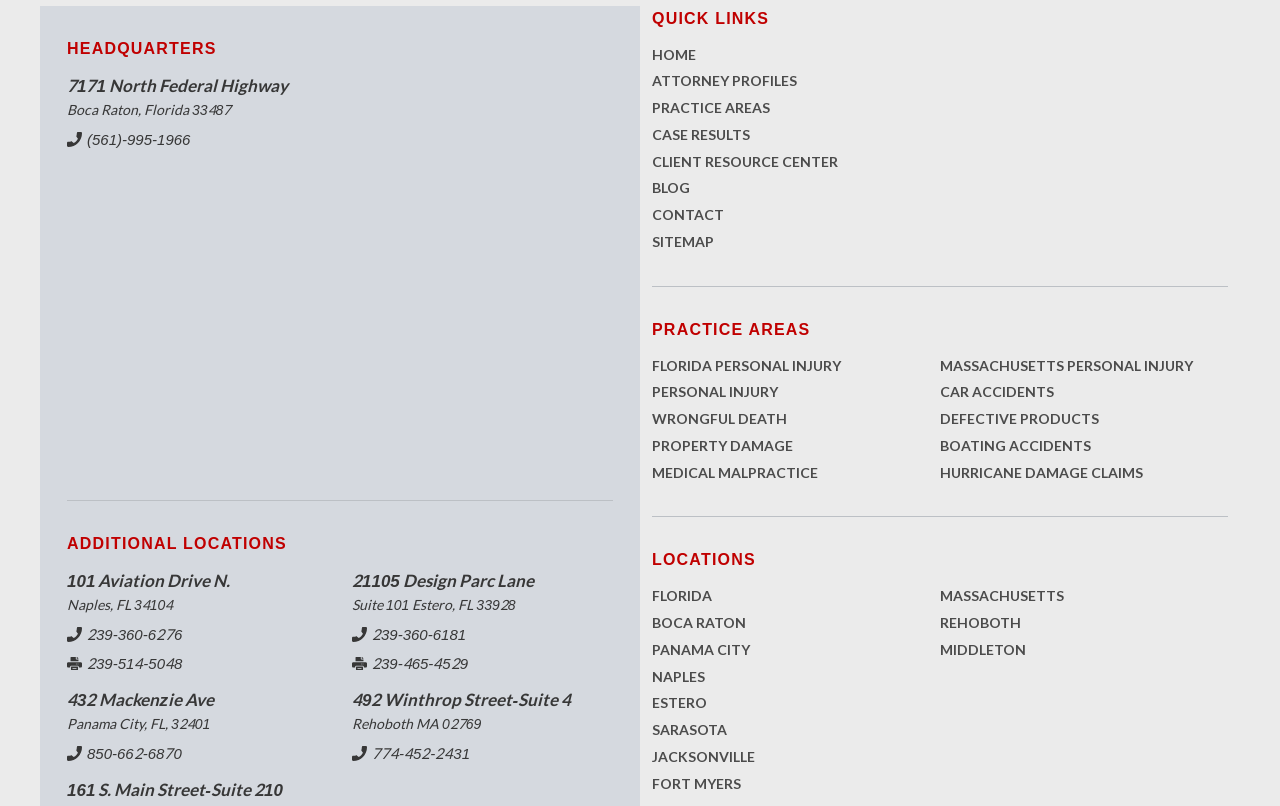Based on what you see in the screenshot, provide a thorough answer to this question: What is the link to the 'CLIENT RESOURCE CENTER'?

The link to the 'CLIENT RESOURCE CENTER' can be found in the 'QUICK LINKS' section of the webpage, which lists various links including 'HOME', 'ATTORNEY PROFILES', 'PRACTICE AREAS', 'CASE RESULTS', 'CLIENT RESOURCE CENTER', 'BLOG', 'CONTACT', and 'SITEMAP'.